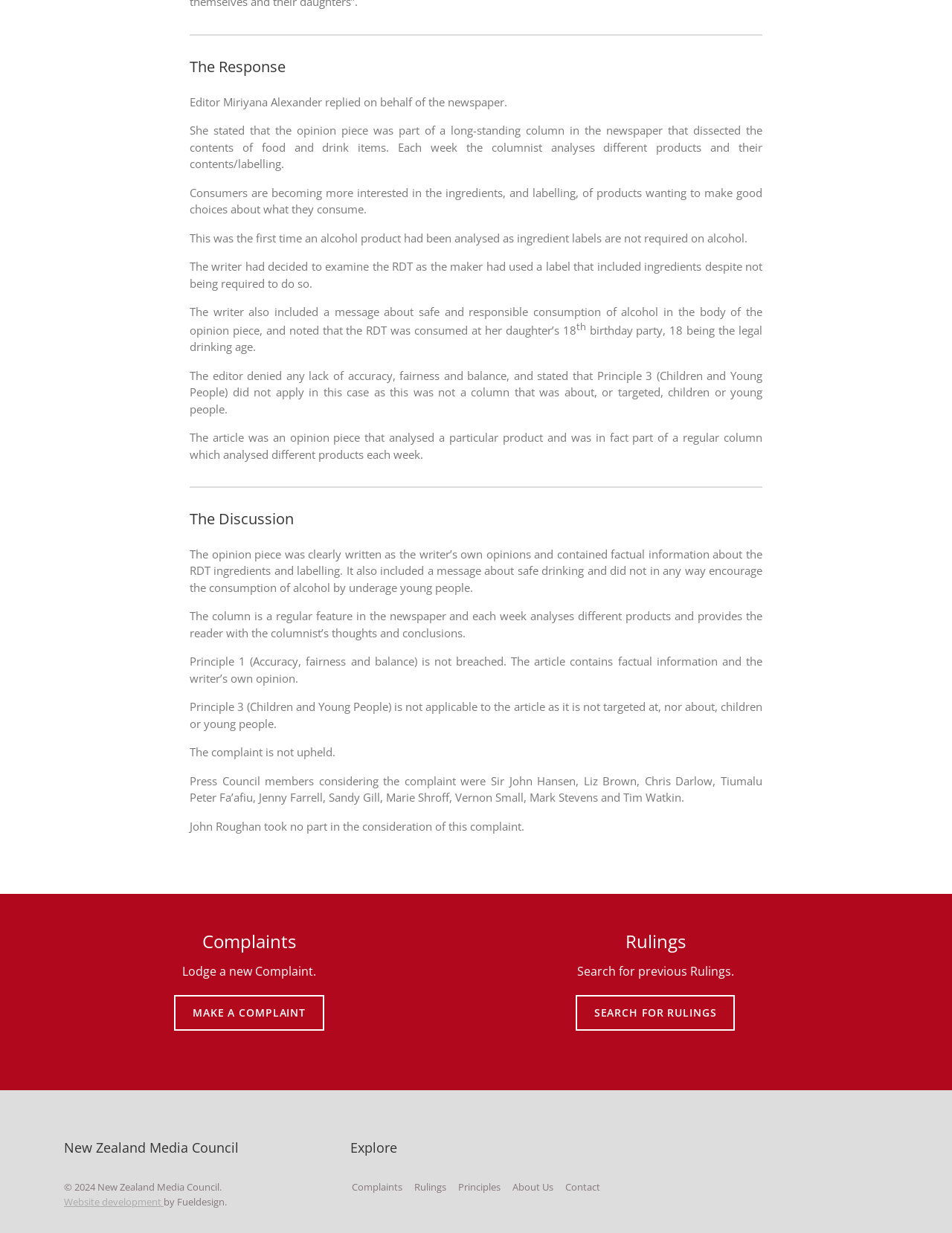Identify the bounding box coordinates for the UI element described as follows: SEARCH FOR RULINGS. Use the format (top-left x, top-left y, bottom-right x, bottom-right y) and ensure all values are floating point numbers between 0 and 1.

[0.604, 0.807, 0.772, 0.836]